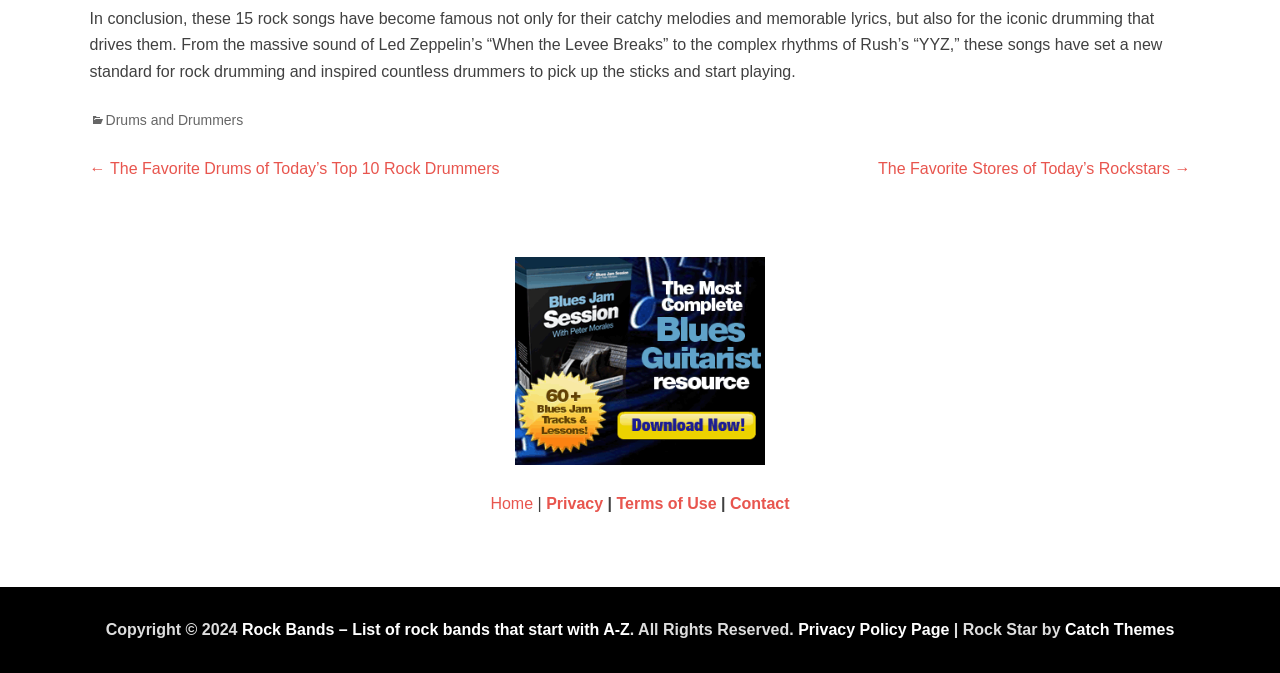Find the bounding box coordinates for the area you need to click to carry out the instruction: "Read the previous post". The coordinates should be four float numbers between 0 and 1, indicated as [left, top, right, bottom].

[0.07, 0.238, 0.39, 0.263]